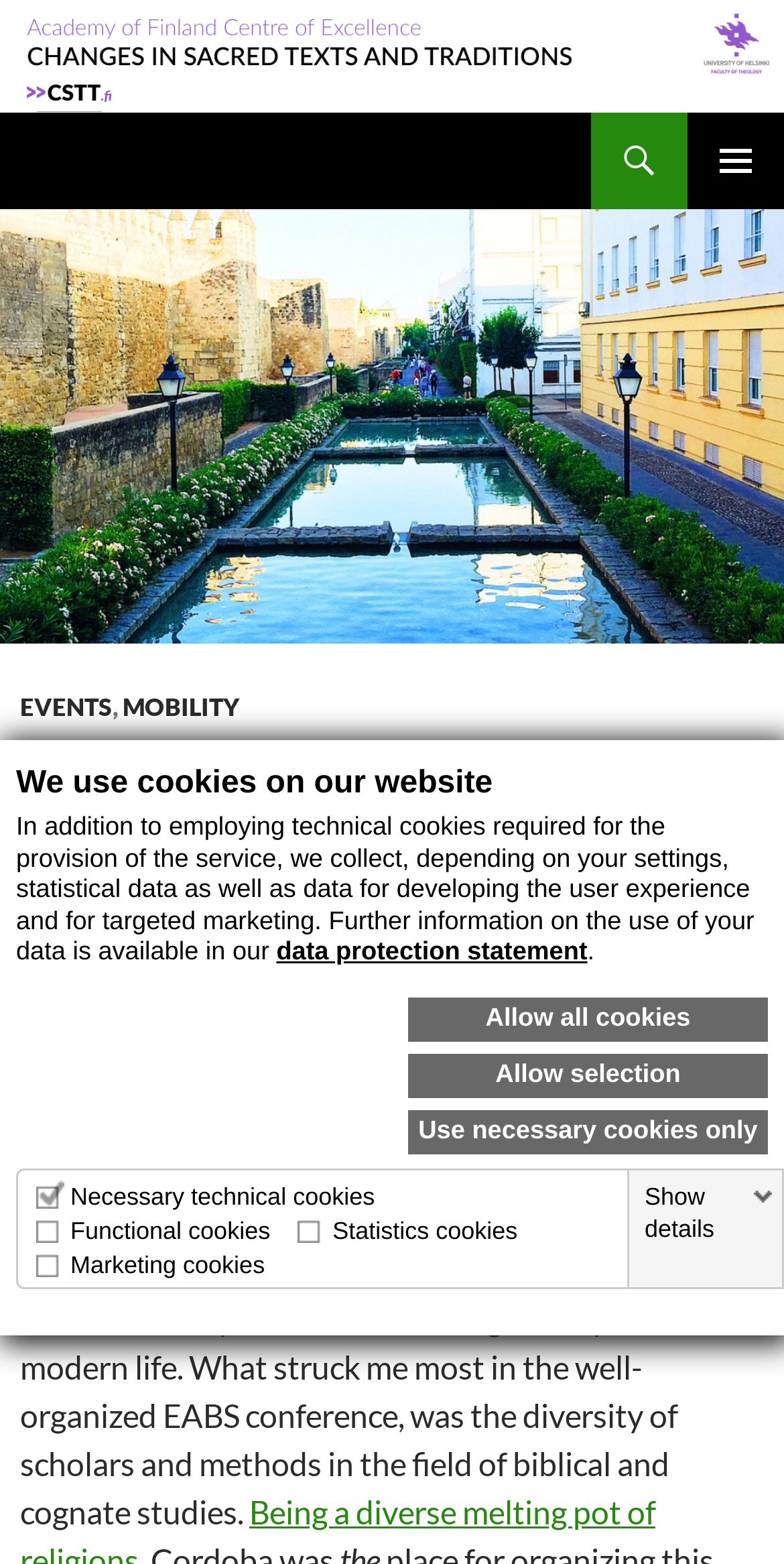Given the description of a UI element: "Events", identify the bounding box coordinates of the matching element in the webpage screenshot.

[0.026, 0.443, 0.144, 0.462]